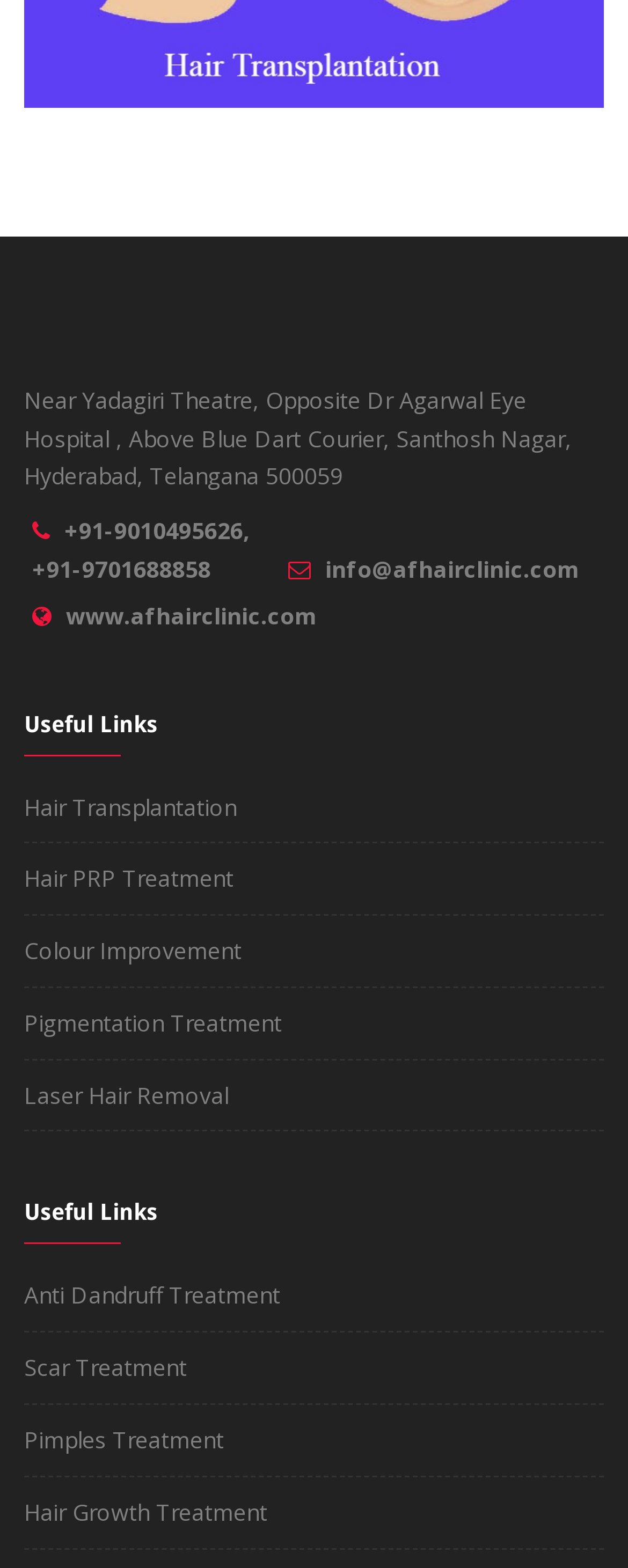Answer the following inquiry with a single word or phrase:
How many useful links are provided on the webpage?

8